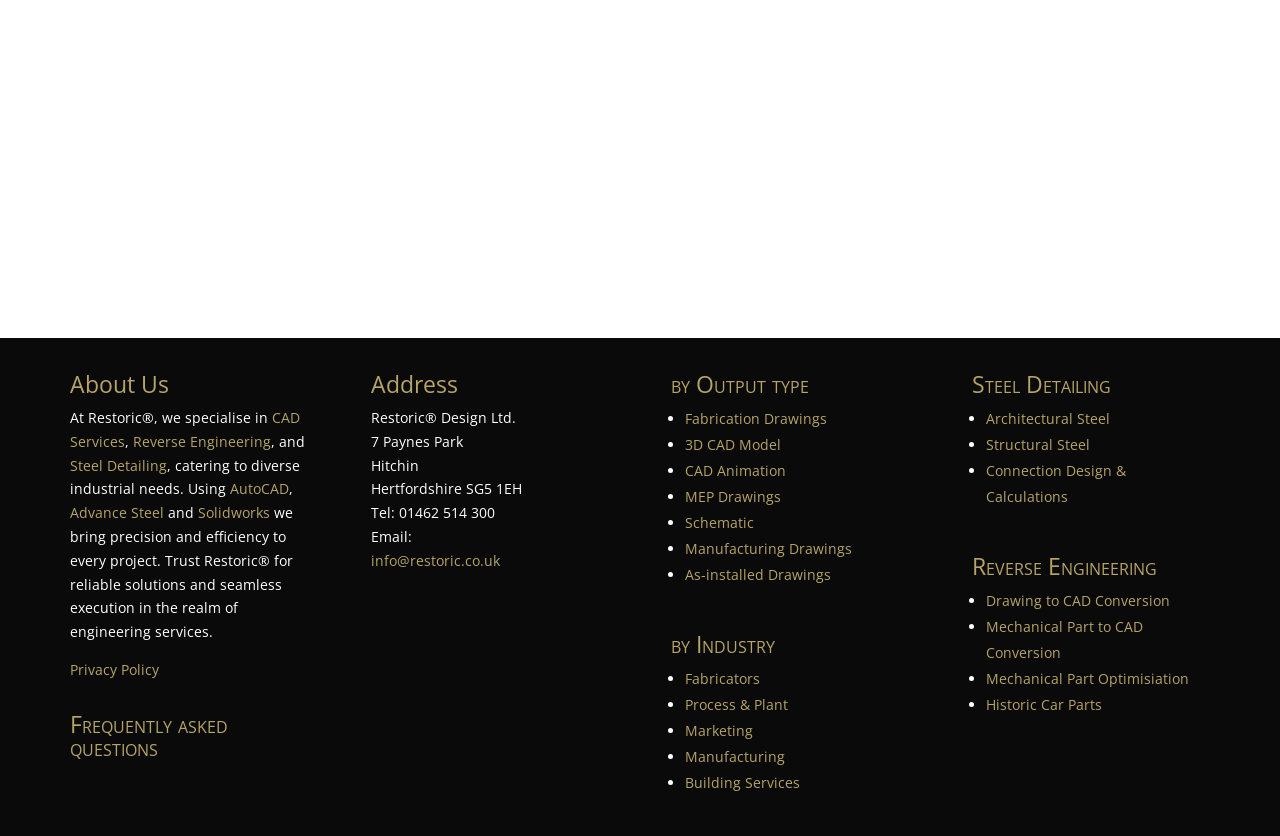Provide the bounding box coordinates of the section that needs to be clicked to accomplish the following instruction: "Contact through 'info@restoric.co.uk'."

[0.29, 0.659, 0.391, 0.682]